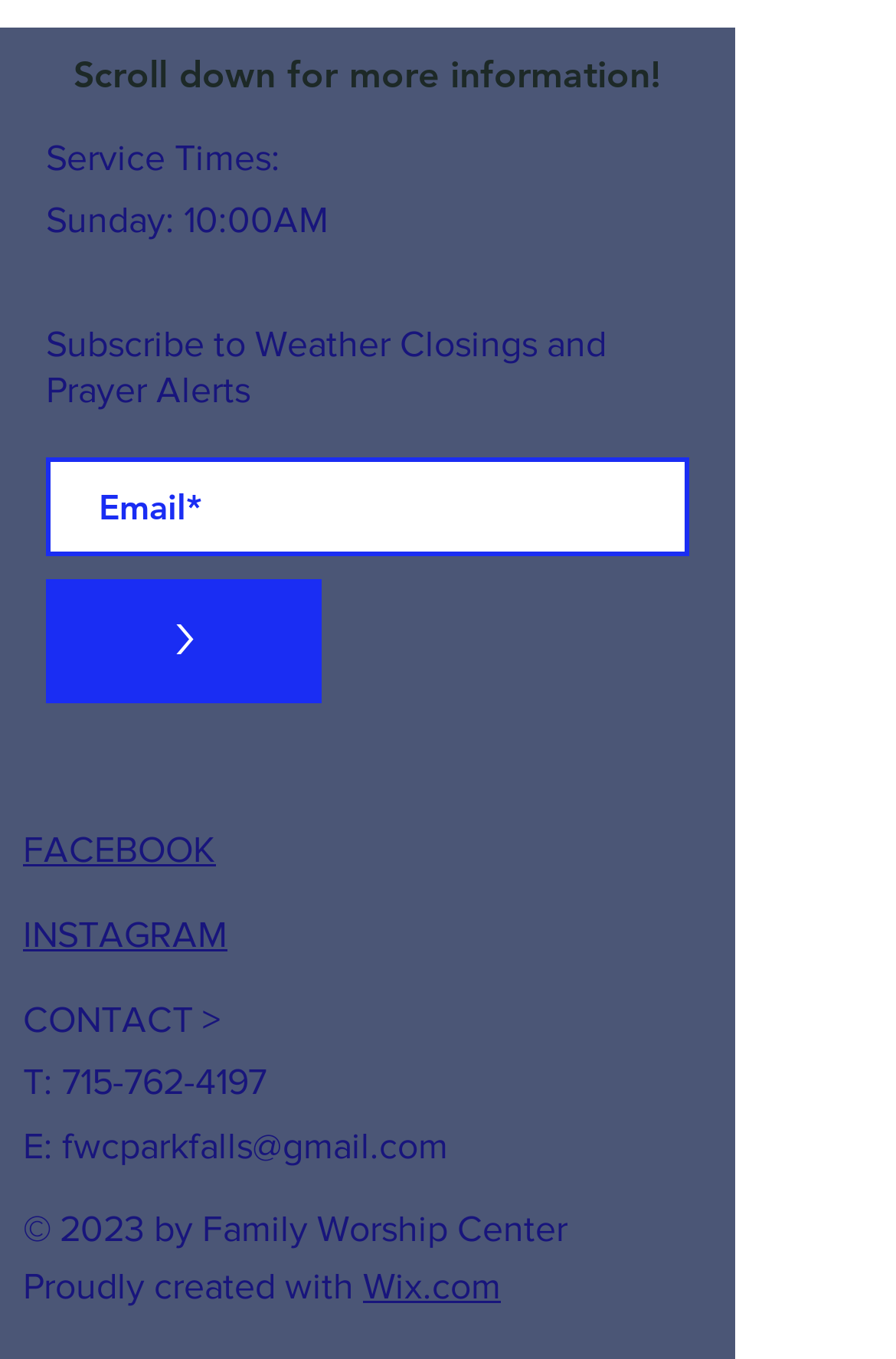Please use the details from the image to answer the following question comprehensively:
How can I subscribe to weather closings and prayer alerts?

I saw a section on the webpage that says 'Subscribe to Weather Closings and Prayer Alerts' and has a textbox for entering an email address and a button with a '>' symbol. This suggests that I need to enter my email address and click the '>' button to subscribe.